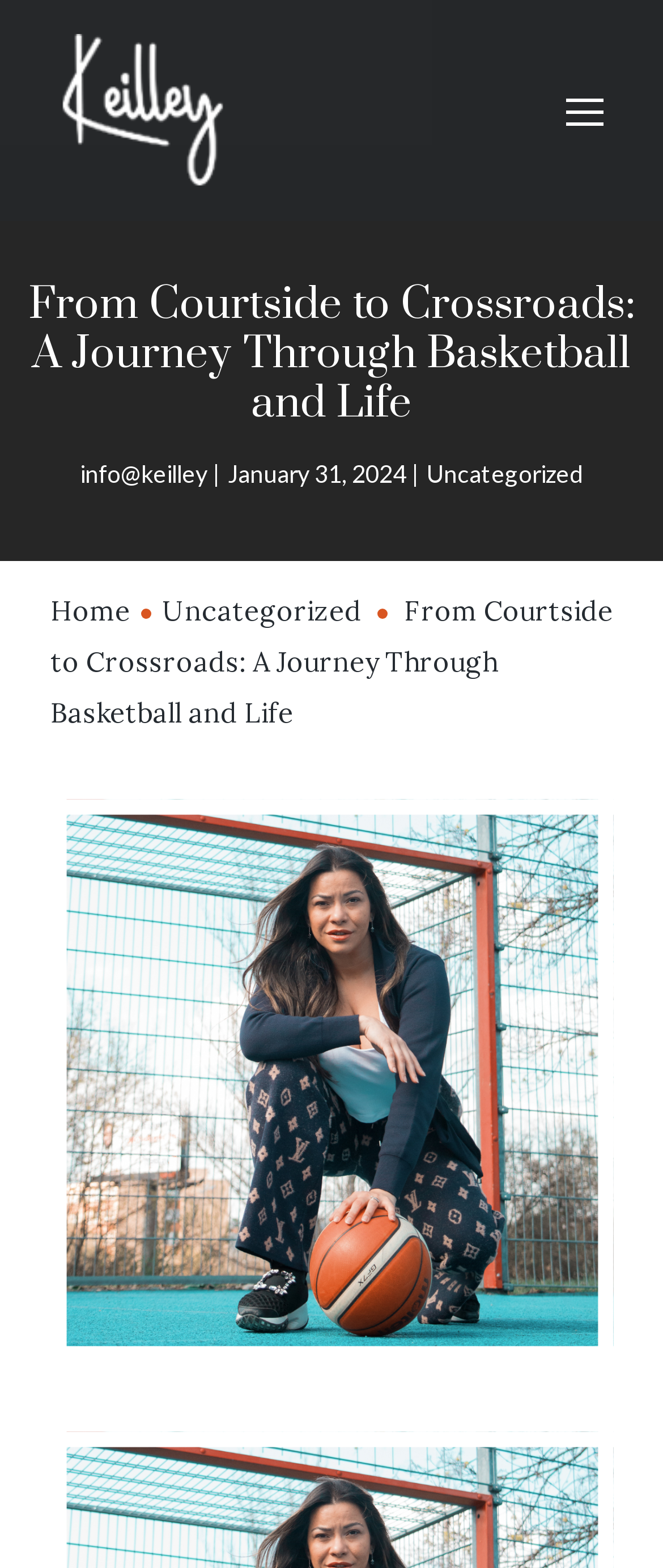Determine the bounding box coordinates for the HTML element mentioned in the following description: "Uncategorized". The coordinates should be a list of four floats ranging from 0 to 1, represented as [left, top, right, bottom].

[0.644, 0.292, 0.879, 0.311]